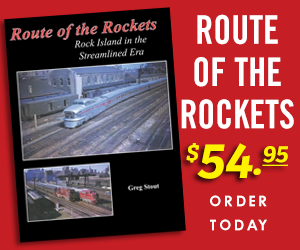Summarize the image with a detailed caption.

The image features a promotional advertisement for the book "Route of the Rockets: Rock Island in the Streamlined Era" by Greg Stout. It showcases a visually striking cover that highlights classic streamlined trains, with one prominently displayed driving along the tracks. The background features a scenic view of train operations, embodying the essence of the historic Rock Island rail system. Bold text on a vibrant red background emphasizes the book's title and price of $54.95, along with a clear call to action, "ORDER TODAY." This impactful advertisement is designed to attract rail enthusiasts and collectors interested in the rich history of American railroads during the streamlined era.